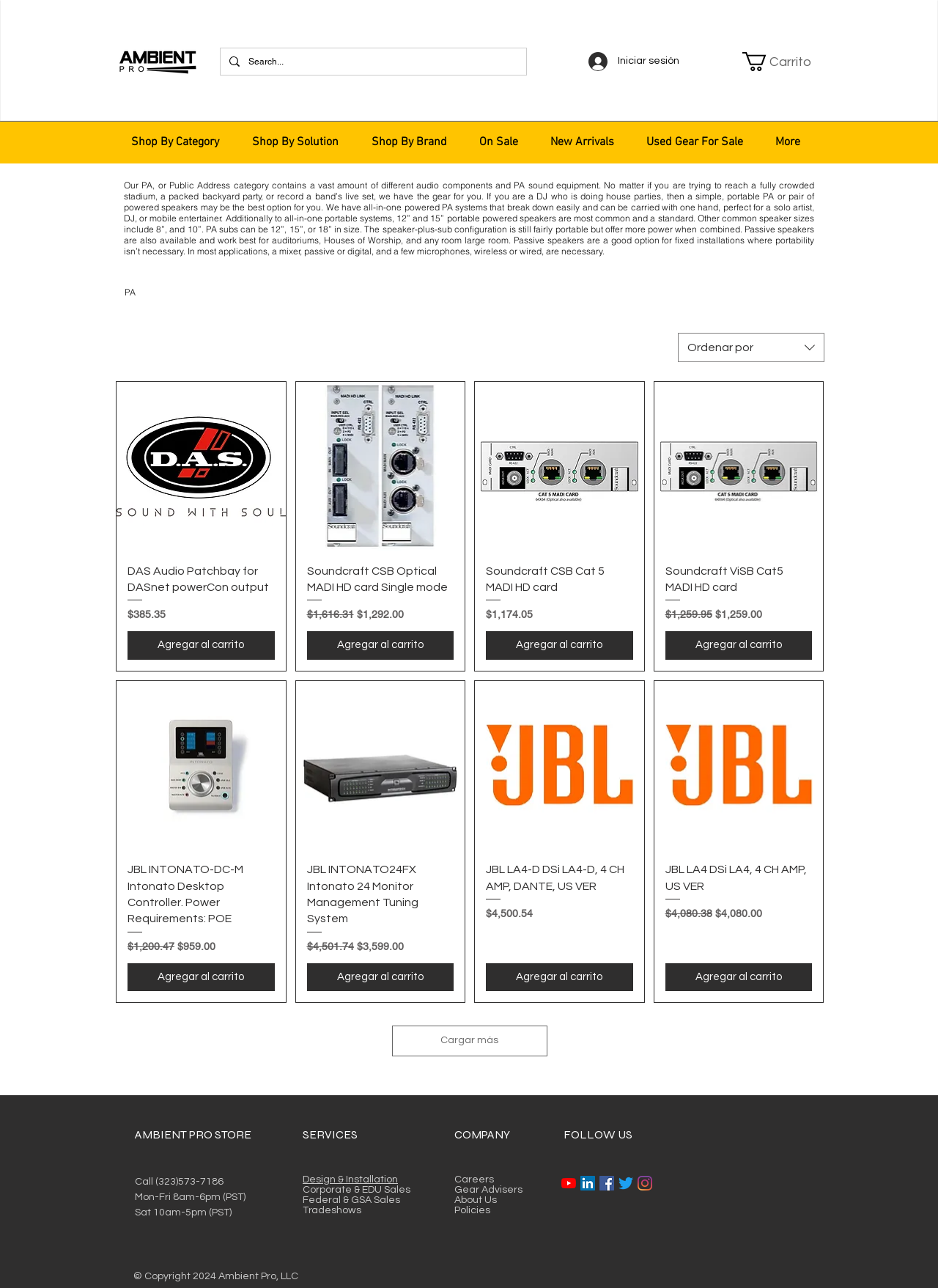Locate the bounding box coordinates of the element's region that should be clicked to carry out the following instruction: "Filter products by order". The coordinates need to be four float numbers between 0 and 1, i.e., [left, top, right, bottom].

[0.723, 0.258, 0.879, 0.281]